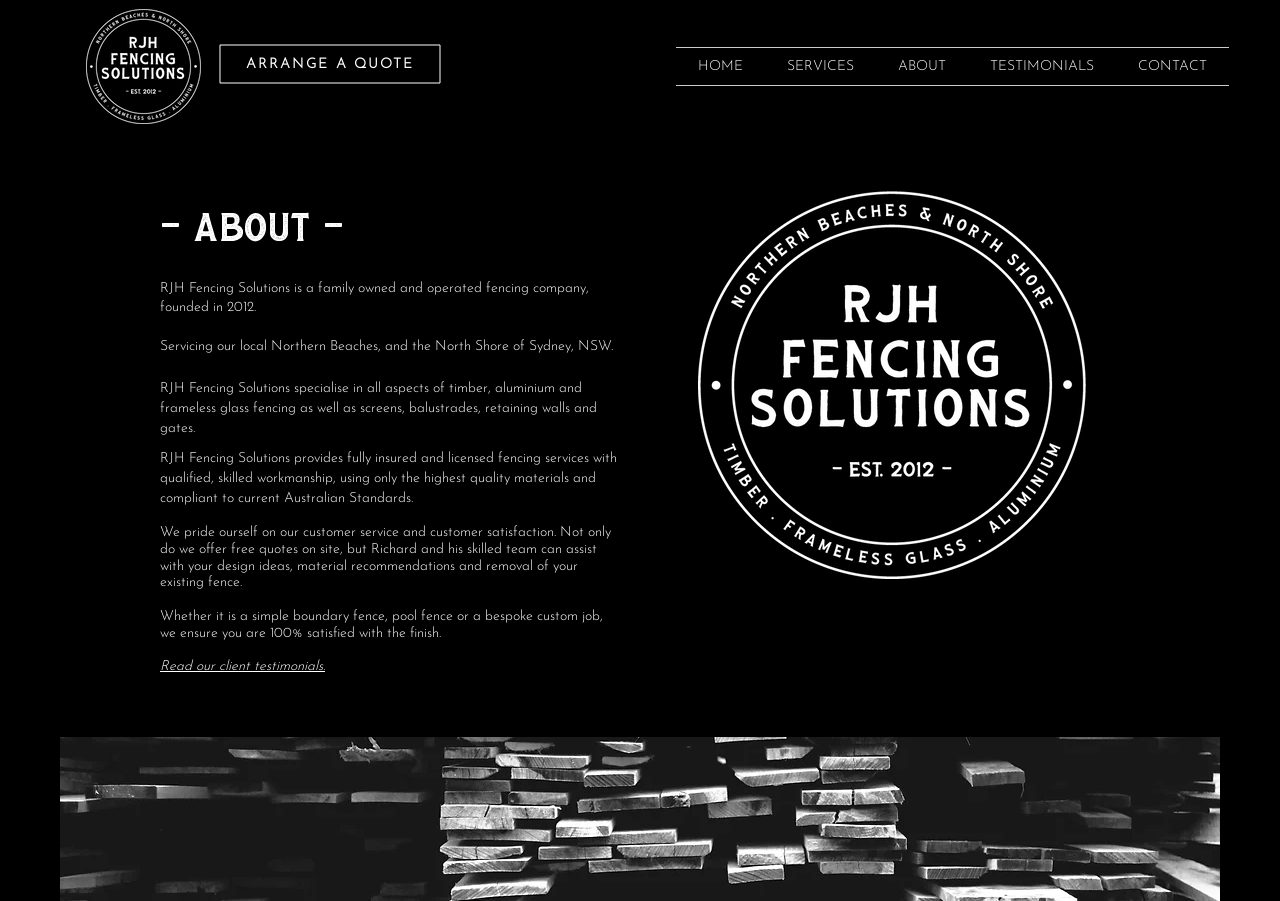What can be read on the webpage?
Please provide a detailed and comprehensive answer to the question.

The webpage provides a link to read client testimonials, which suggests that visitors can read reviews and feedback from previous customers of RJH Fencing Solutions.